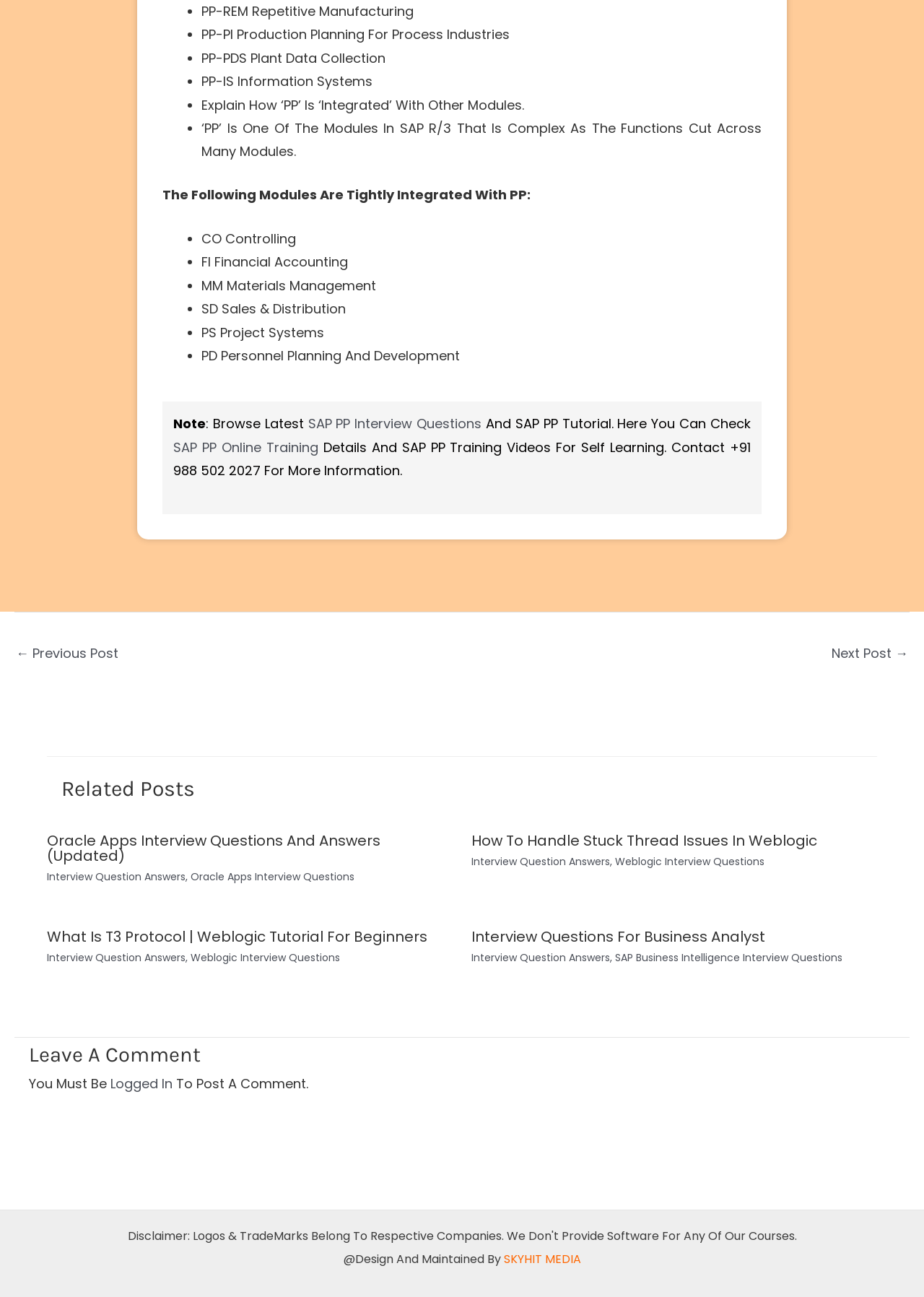What is the purpose of PP-IS?
Refer to the screenshot and answer in one word or phrase.

Information Systems